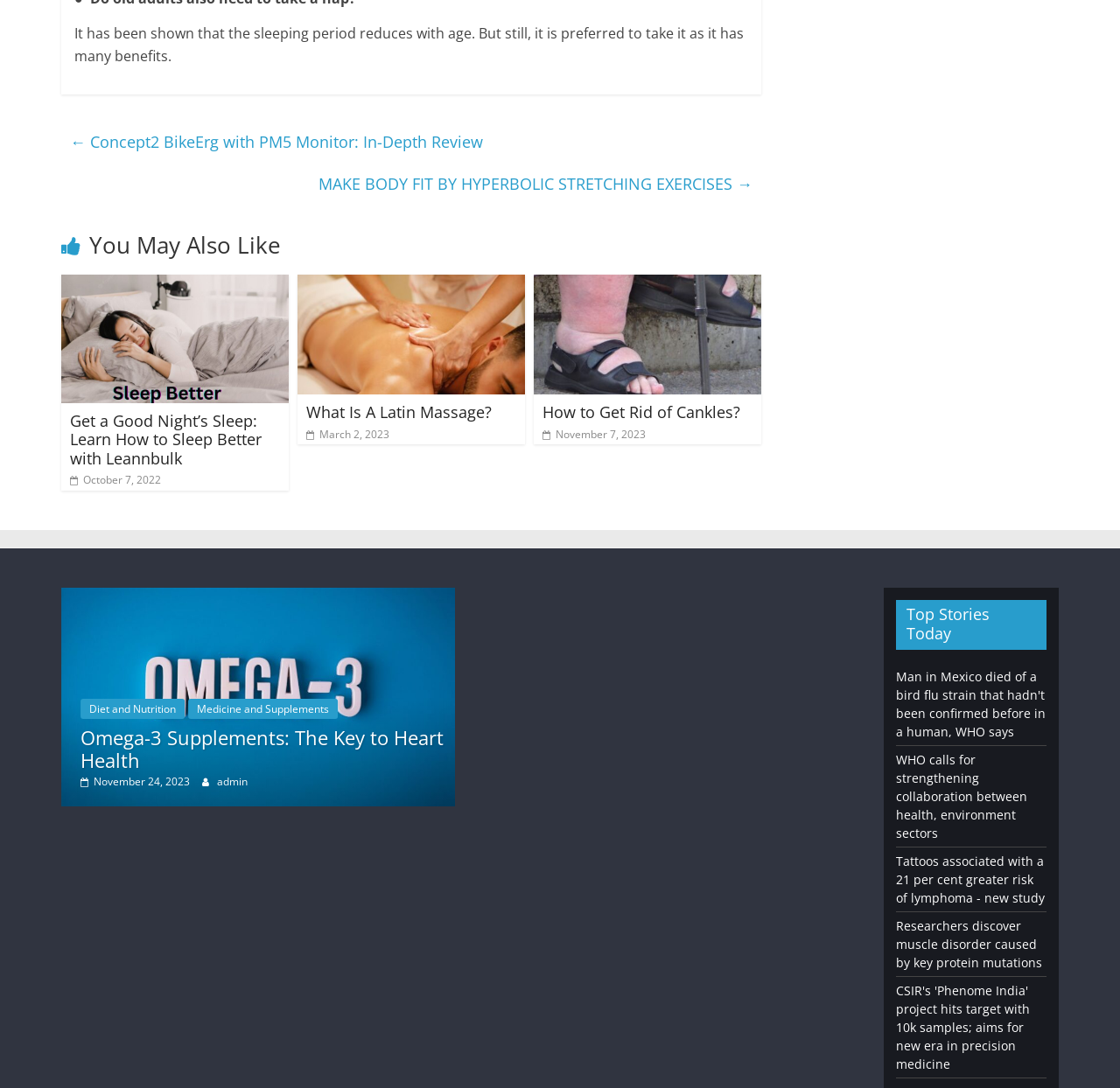Please specify the bounding box coordinates in the format (top-left x, top-left y, bottom-right x, bottom-right y), with all values as floating point numbers between 0 and 1. Identify the bounding box of the UI element described by: admin

[0.892, 0.713, 0.919, 0.726]